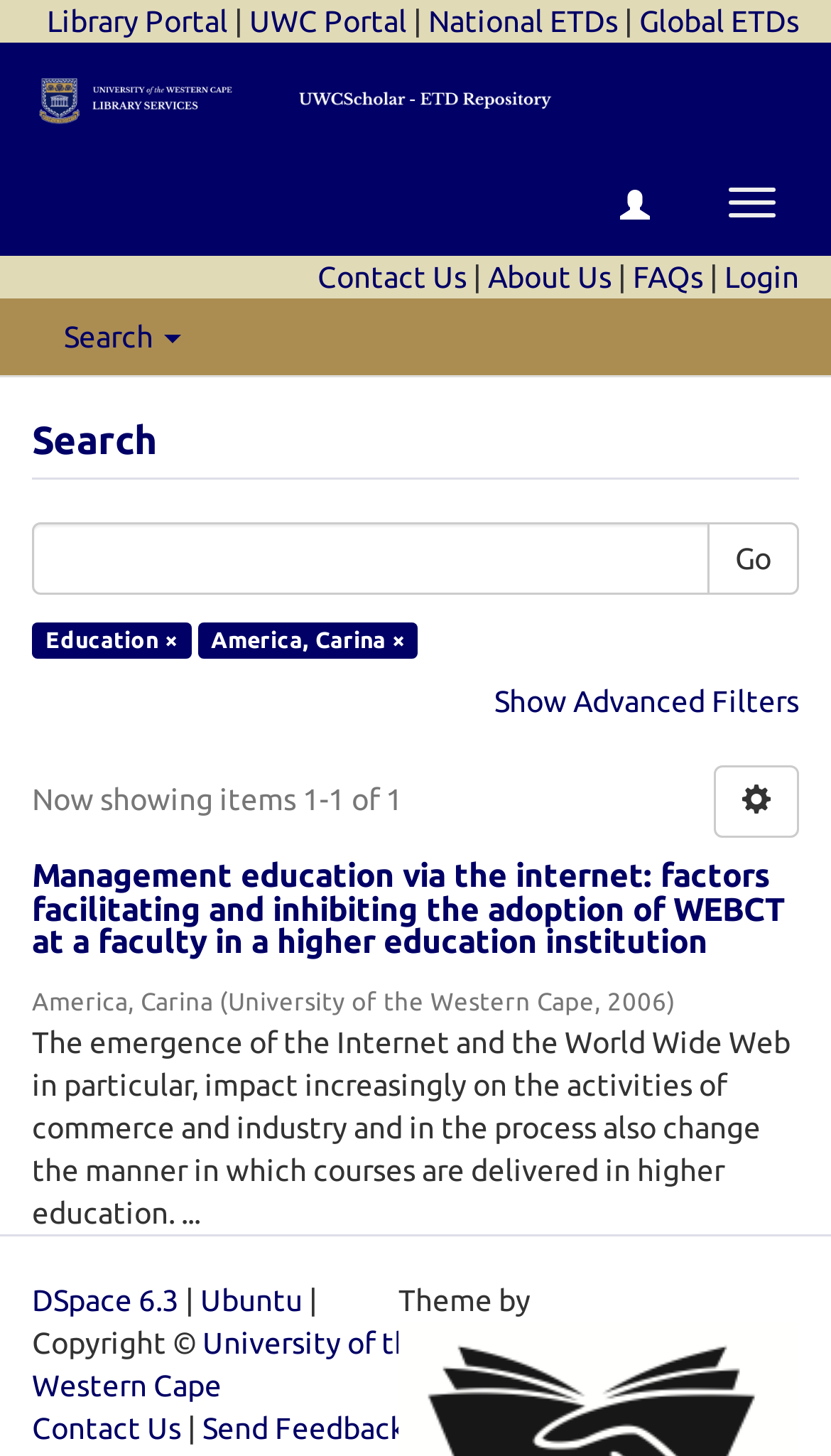What is the text of the first search result?
Look at the image and construct a detailed response to the question.

I looked at the search results section and found the first result, which is a link with the text 'Management education via the internet: factors facilitating and inhibiting the adoption of WEBCT at a faculty in a higher education institution'. The text of the first search result is 'Management education via the internet'.